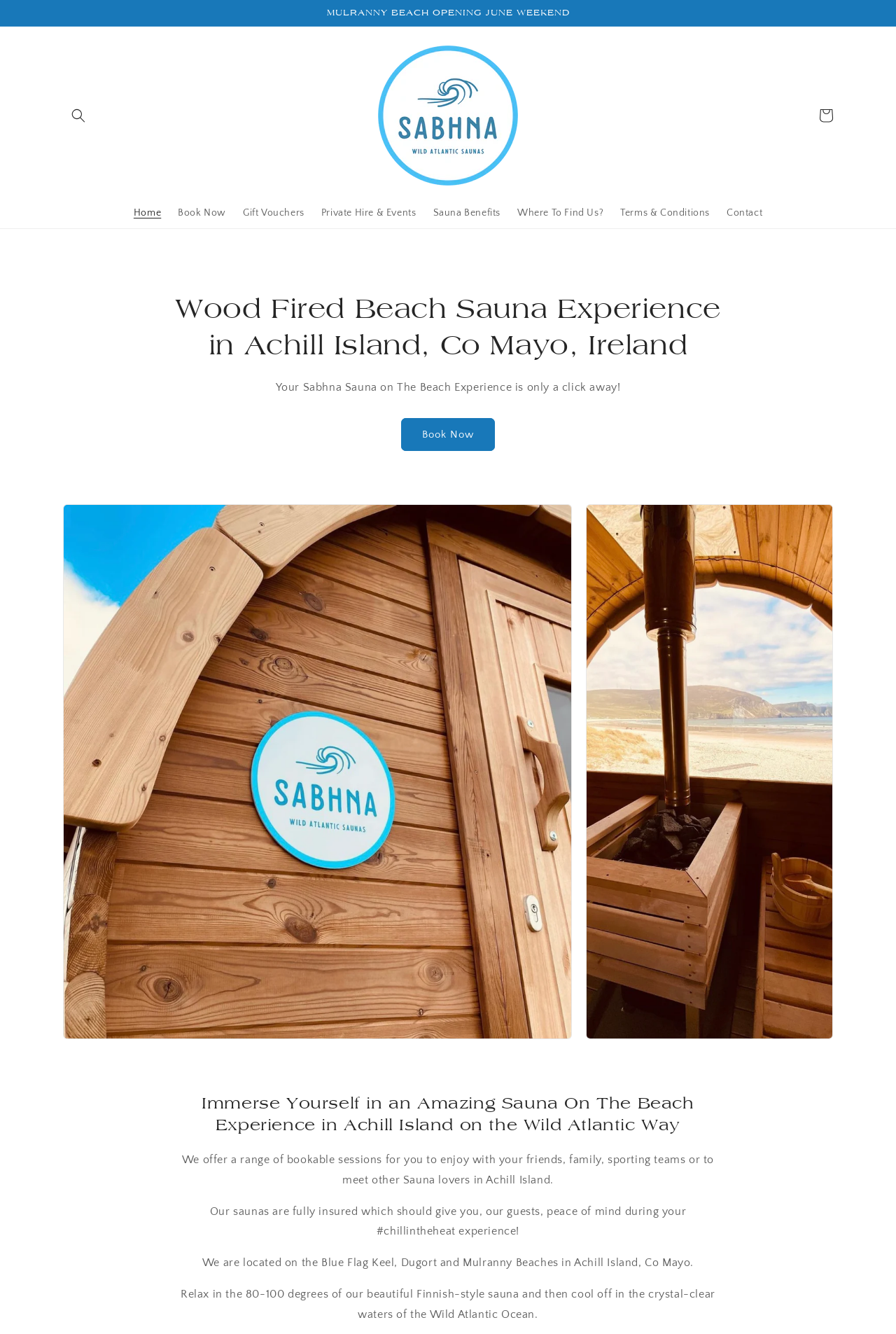What is the temperature range of the sauna?
Look at the webpage screenshot and answer the question with a detailed explanation.

I found a paragraph of text that describes the sauna experience, which mentions 'Relax in the 80-100 degrees of our beautiful Finnish-style sauna...'. Therefore, the temperature range of the sauna is 80-100 degrees.